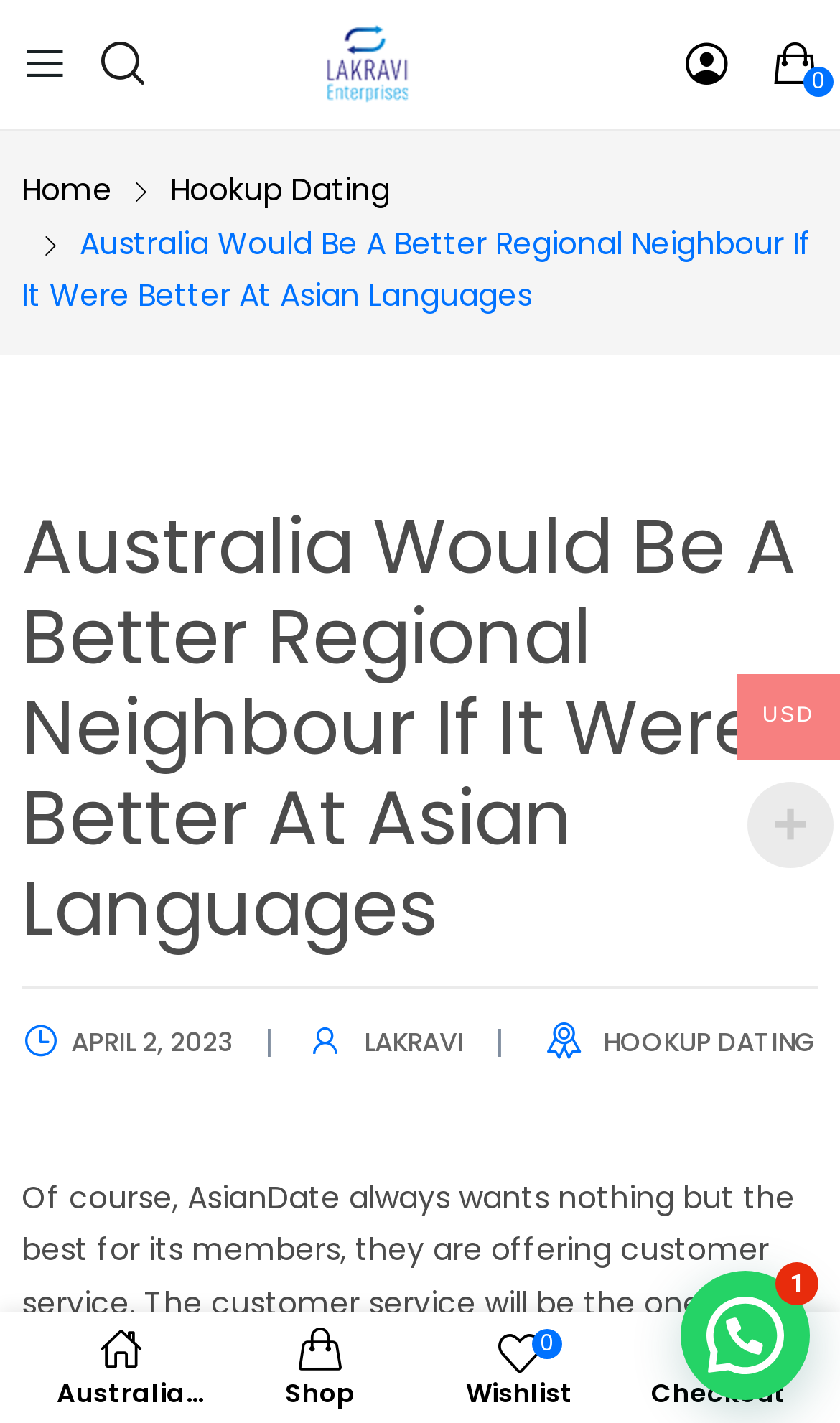Please find the bounding box coordinates of the clickable region needed to complete the following instruction: "Click on the 'Built To Last Contracting' link". The bounding box coordinates must consist of four float numbers between 0 and 1, i.e., [left, top, right, bottom].

None